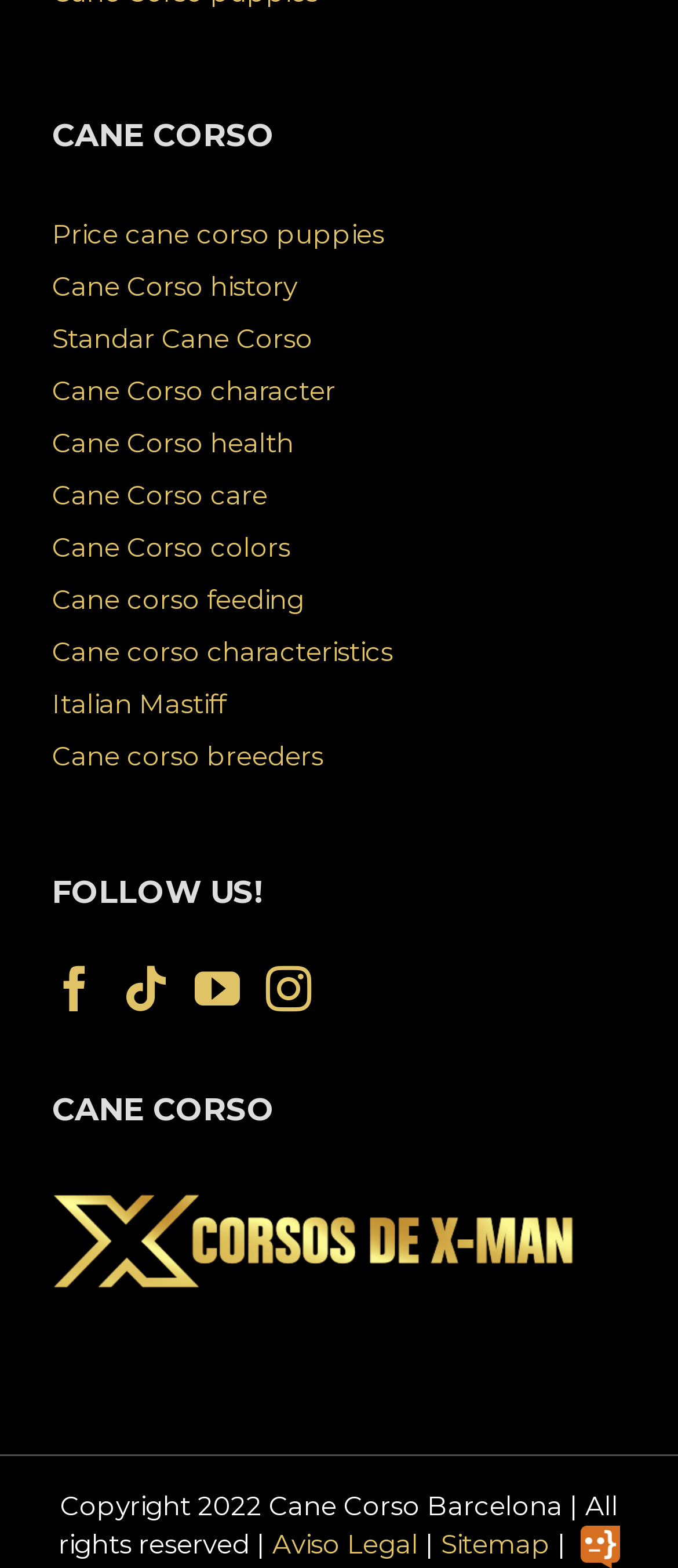What is the name of the city mentioned on the webpage?
Provide a one-word or short-phrase answer based on the image.

Barcelona